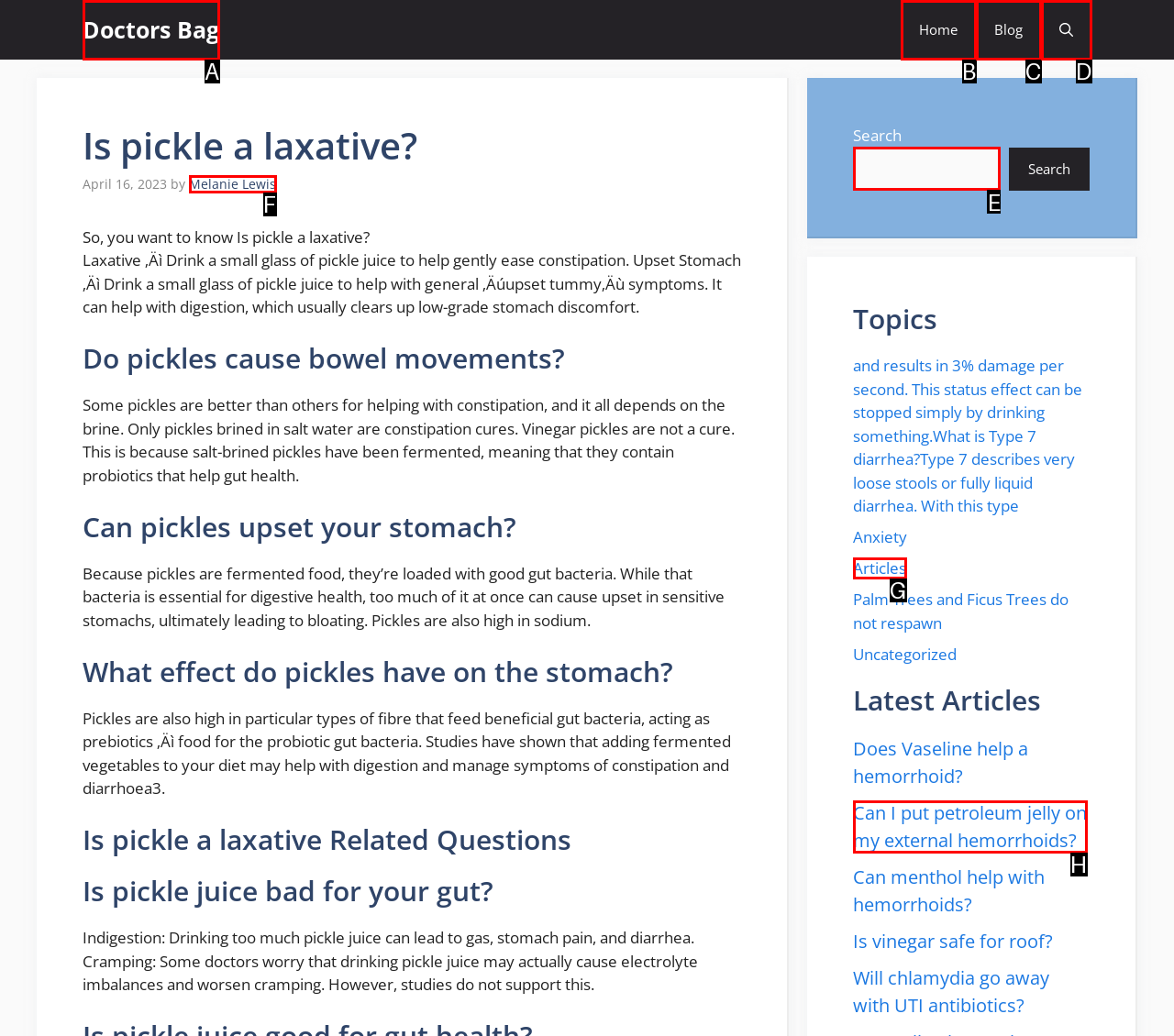Please indicate which HTML element to click in order to fulfill the following task: Search for a topic Respond with the letter of the chosen option.

E